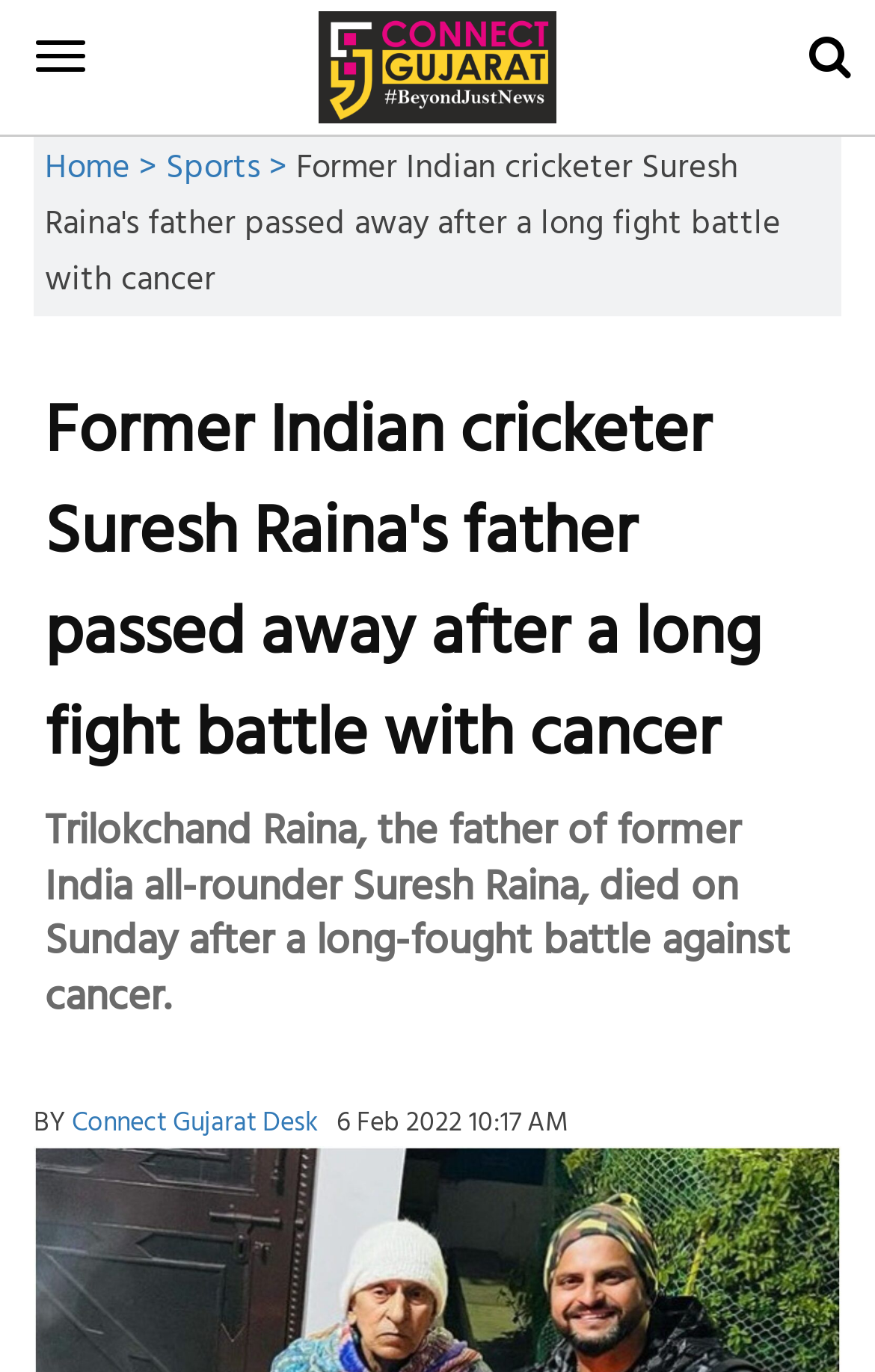With reference to the image, please provide a detailed answer to the following question: When was the article published?

I found the publication date and time by looking at the text '6 Feb 2022 10:17 AM' which is located below the article title and author name.